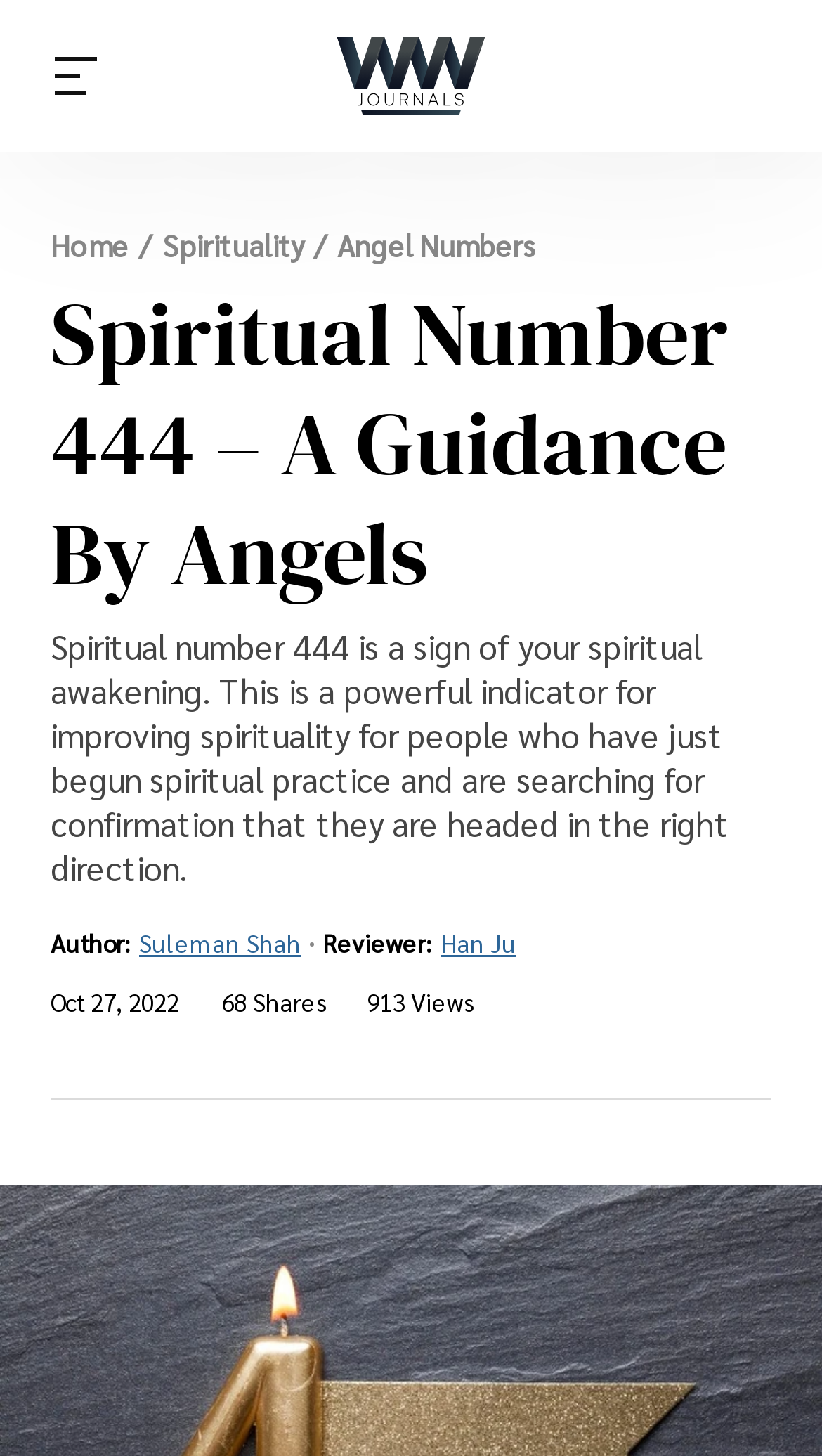Bounding box coordinates are given in the format (top-left x, top-left y, bottom-right x, bottom-right y). All values should be floating point numbers between 0 and 1. Provide the bounding box coordinate for the UI element described as: aria-label="Go to Home Page"

[0.409, 0.023, 0.591, 0.081]